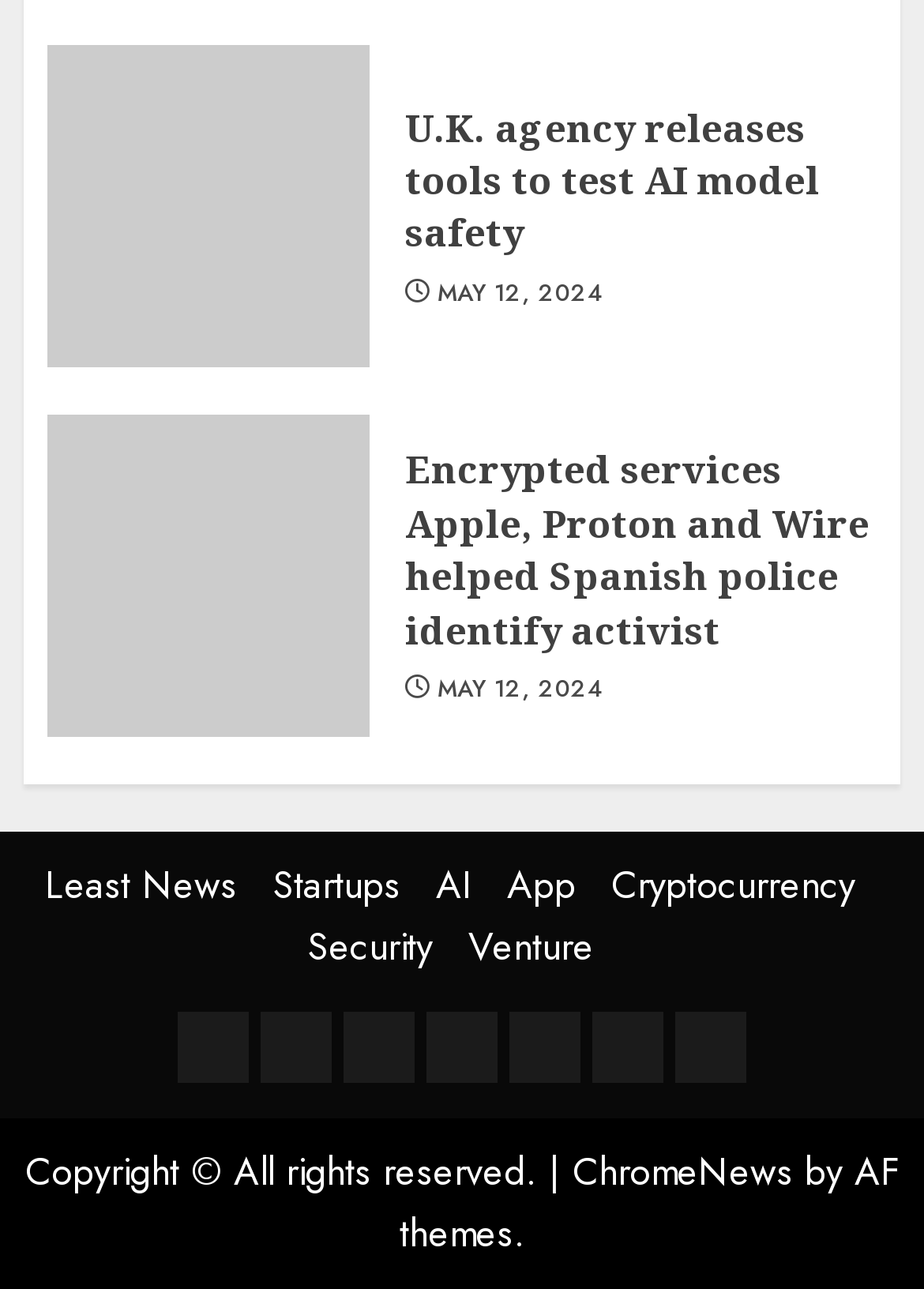Identify the bounding box coordinates of the clickable region required to complete the instruction: "Check latest news". The coordinates should be given as four float numbers within the range of 0 and 1, i.e., [left, top, right, bottom].

[0.049, 0.666, 0.256, 0.708]